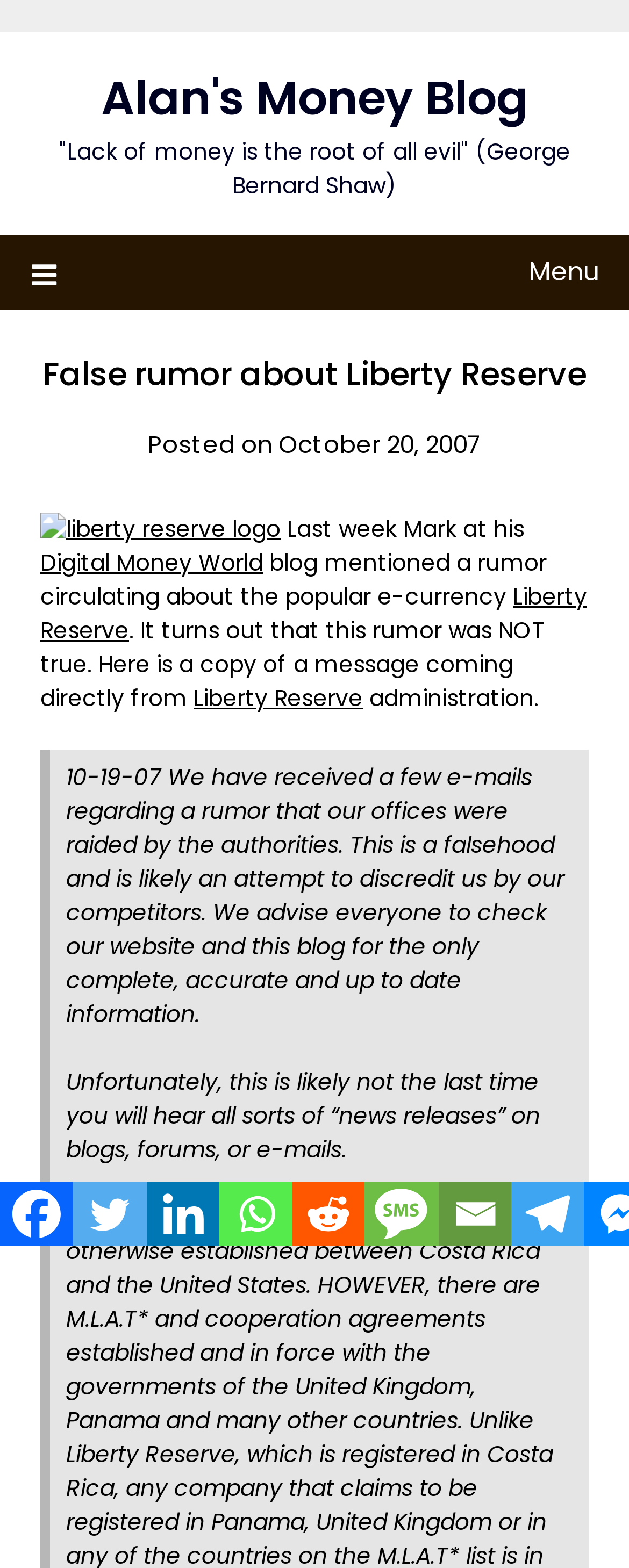What is the date of the blog post?
Please provide a full and detailed response to the question.

The date of the blog post is mentioned below the header, and it is October 20, 2007.